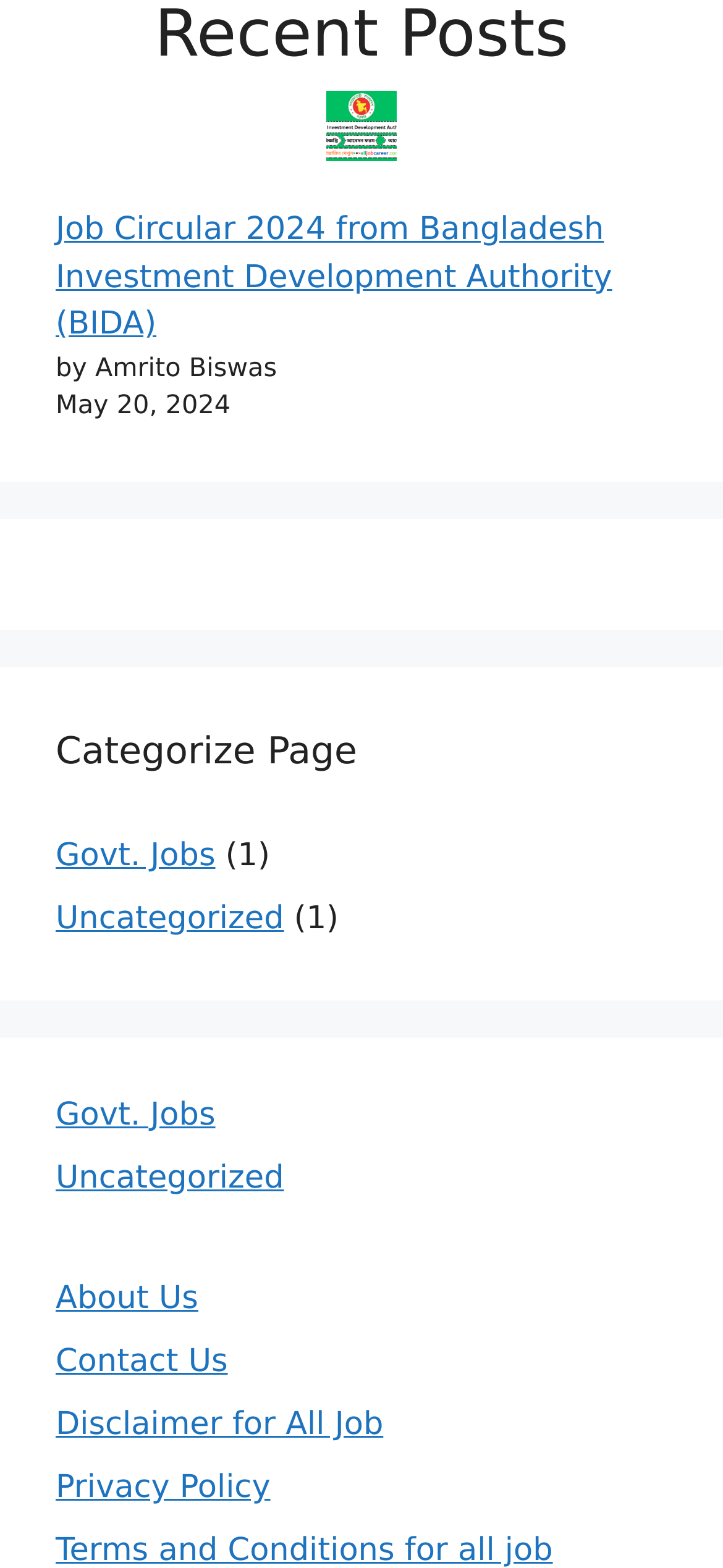Locate the bounding box coordinates of the clickable region to complete the following instruction: "Read article posted by Amrito Biswas."

[0.077, 0.225, 0.383, 0.244]